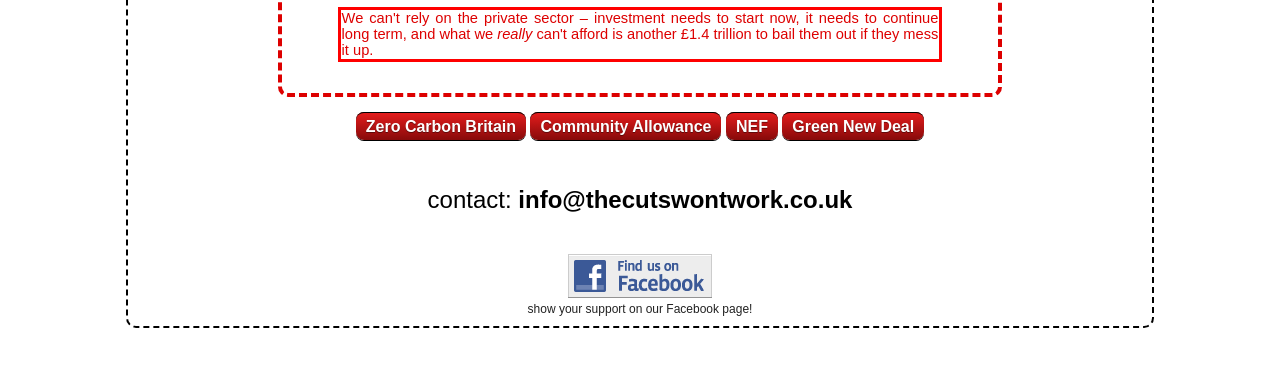Identify and transcribe the text content enclosed by the red bounding box in the given screenshot.

We can't rely on the private sector – investment needs to start now, it needs to continue long term, and what we really can't afford is another £1.4 trillion to bail them out if they mess it up.